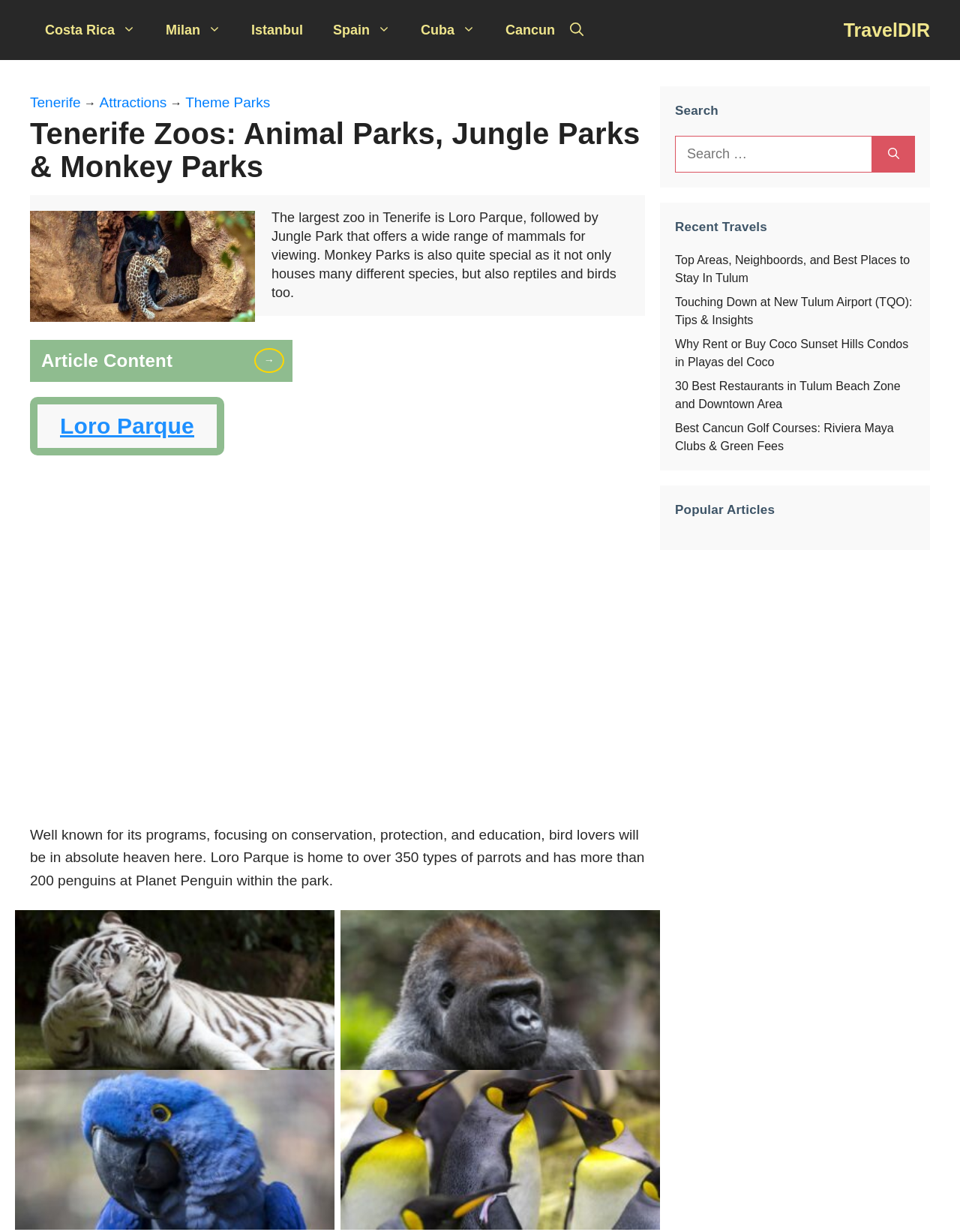Specify the bounding box coordinates of the area that needs to be clicked to achieve the following instruction: "Advertise with Power Retail".

None